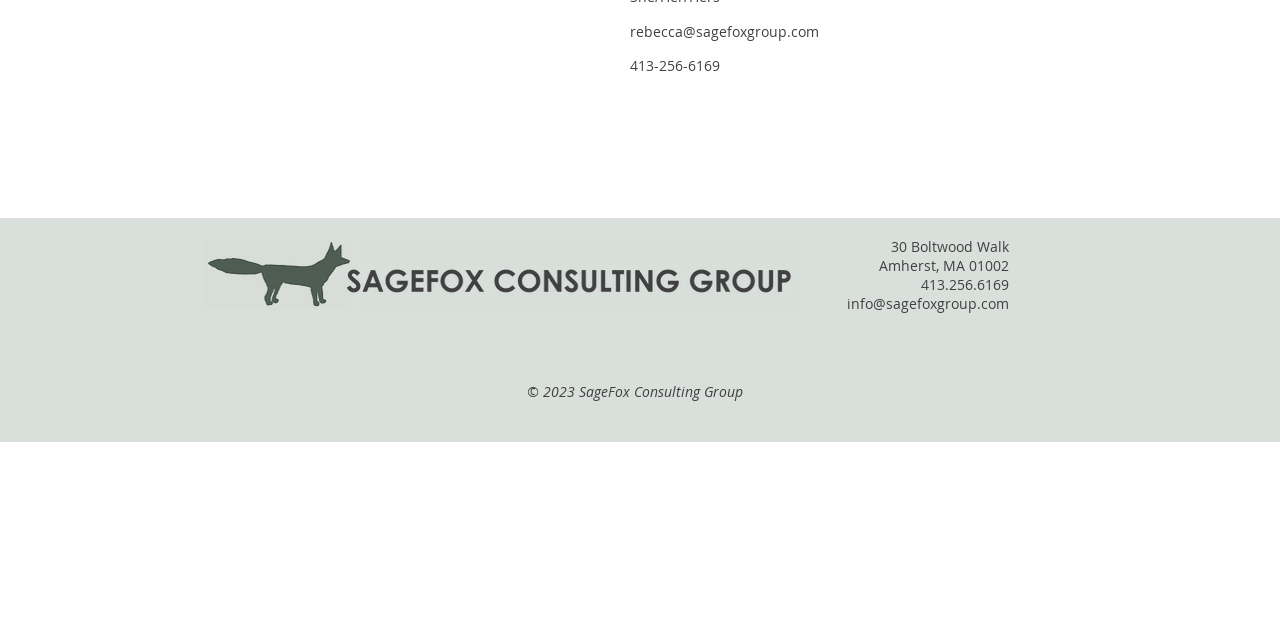Using the description: "info@sagefoxgroup.com", identify the bounding box of the corresponding UI element in the screenshot.

[0.662, 0.459, 0.788, 0.489]